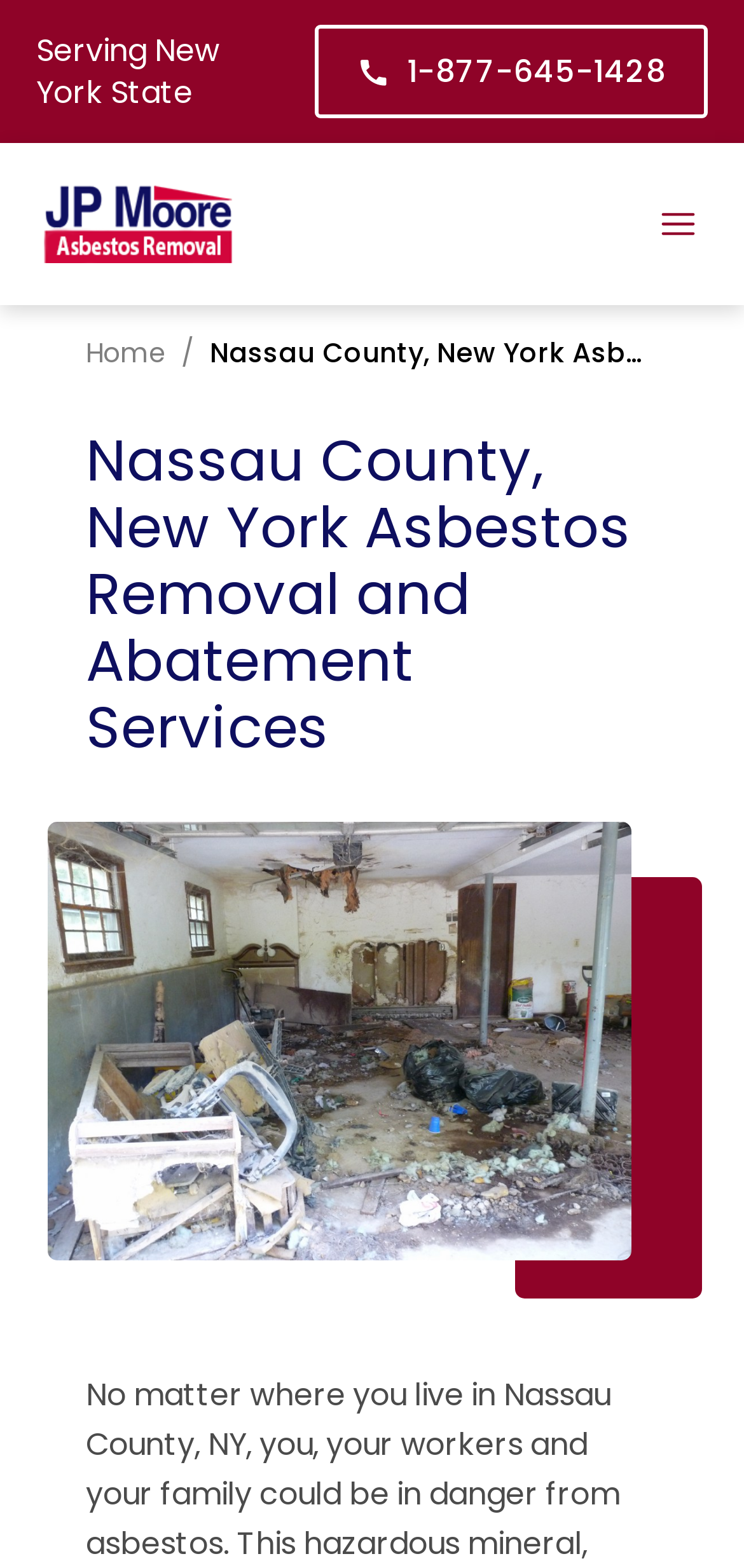Using the elements shown in the image, answer the question comprehensively: What is the name of the service provided?

I found the name of the service by looking at the link element with the text 'New York Asbestos Removal and Abatement Services' which is located at the top of the page, and also by looking at the heading element with the text 'Nassau County, New York Asbestos Removal and Abatement Services'.